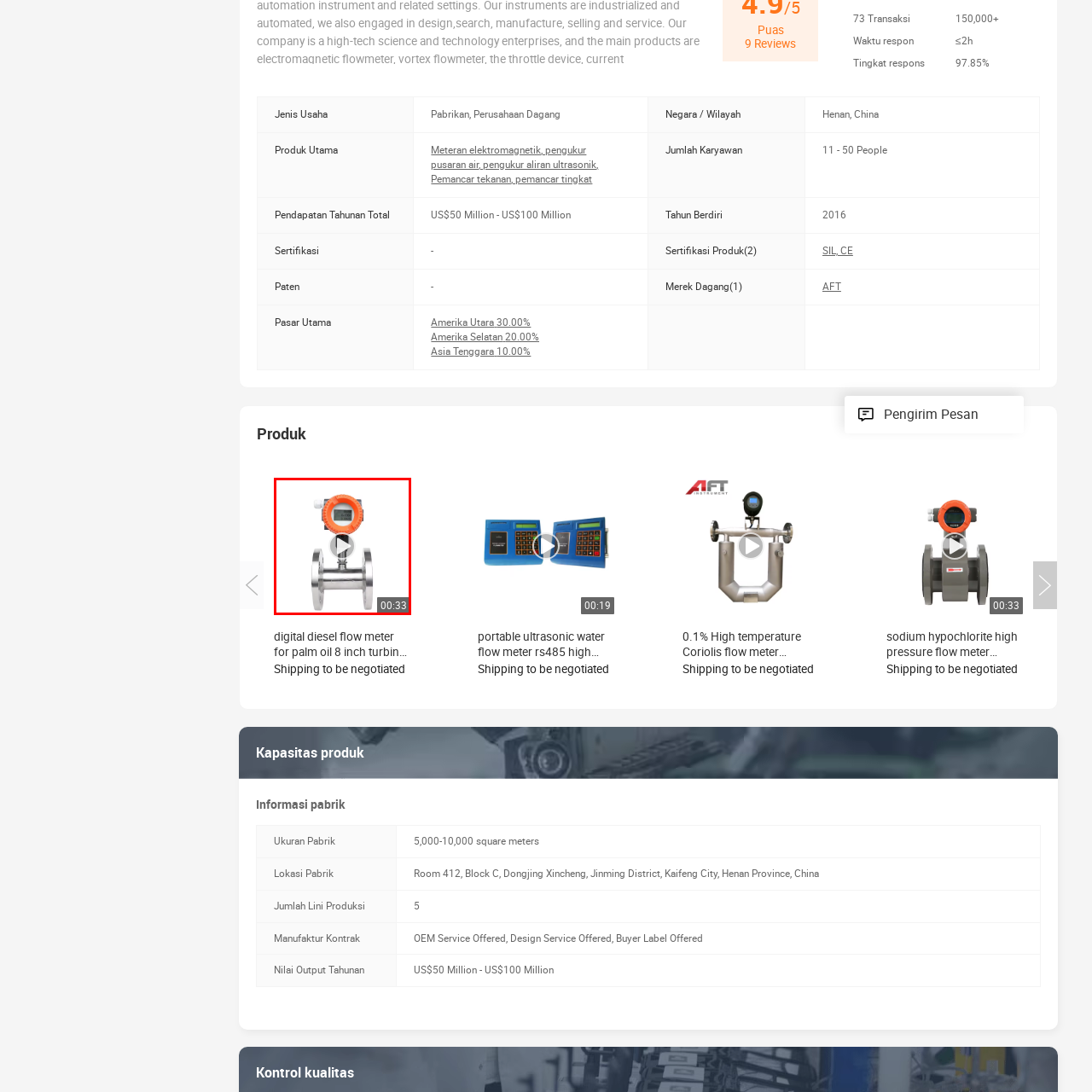What industries can benefit from this device?
View the image encased in the red bounding box and respond with a detailed answer informed by the visual information.

The device is ideal for industries that require accurate fluid flow readings, such as water treatment, chemical processing, and oil and gas, as mentioned in the caption. These industries often rely on precise flow measurements to ensure efficient and safe operations.